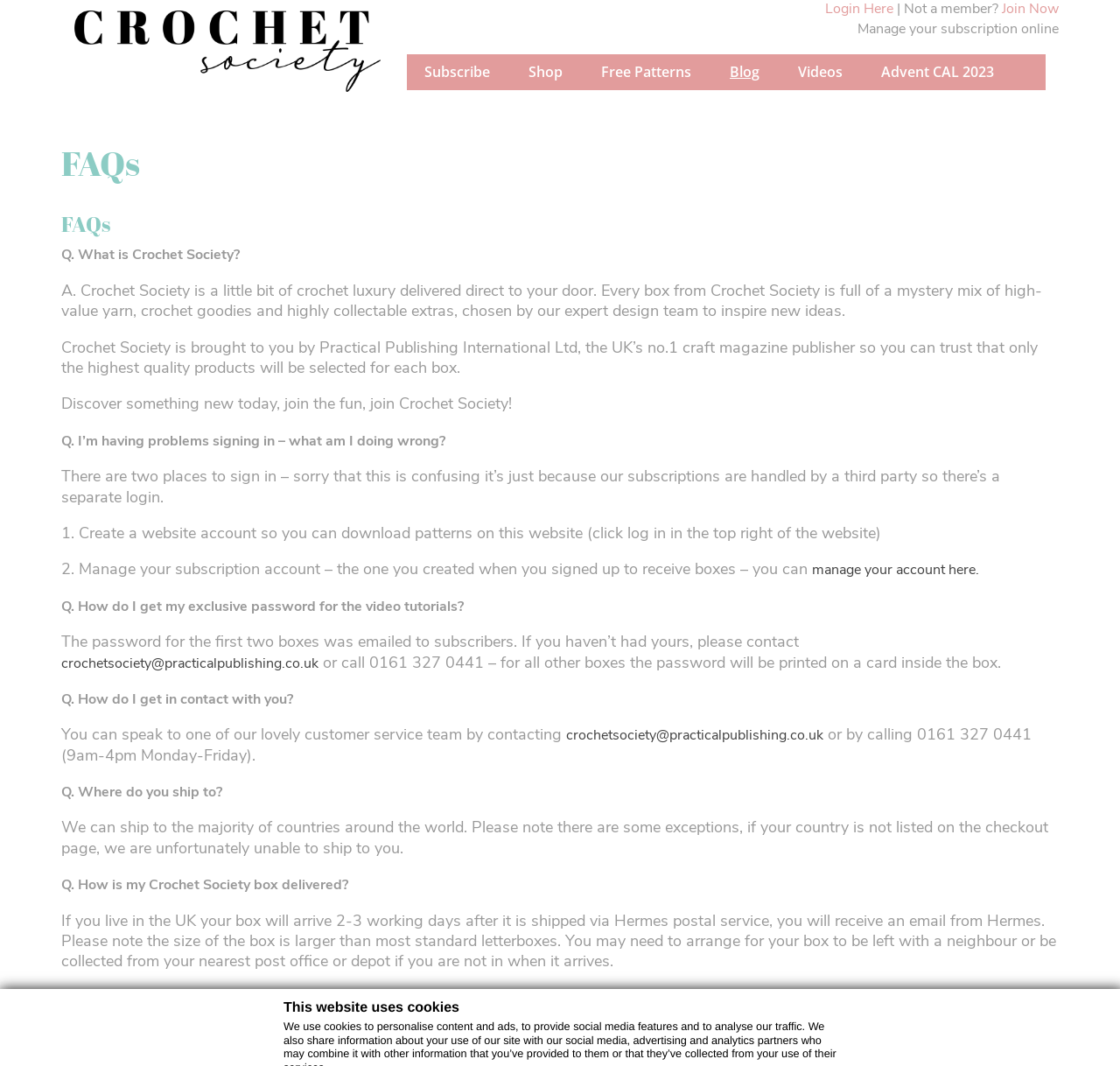Locate the bounding box coordinates of the item that should be clicked to fulfill the instruction: "Click on Join Now".

[0.895, 0.0, 0.945, 0.017]